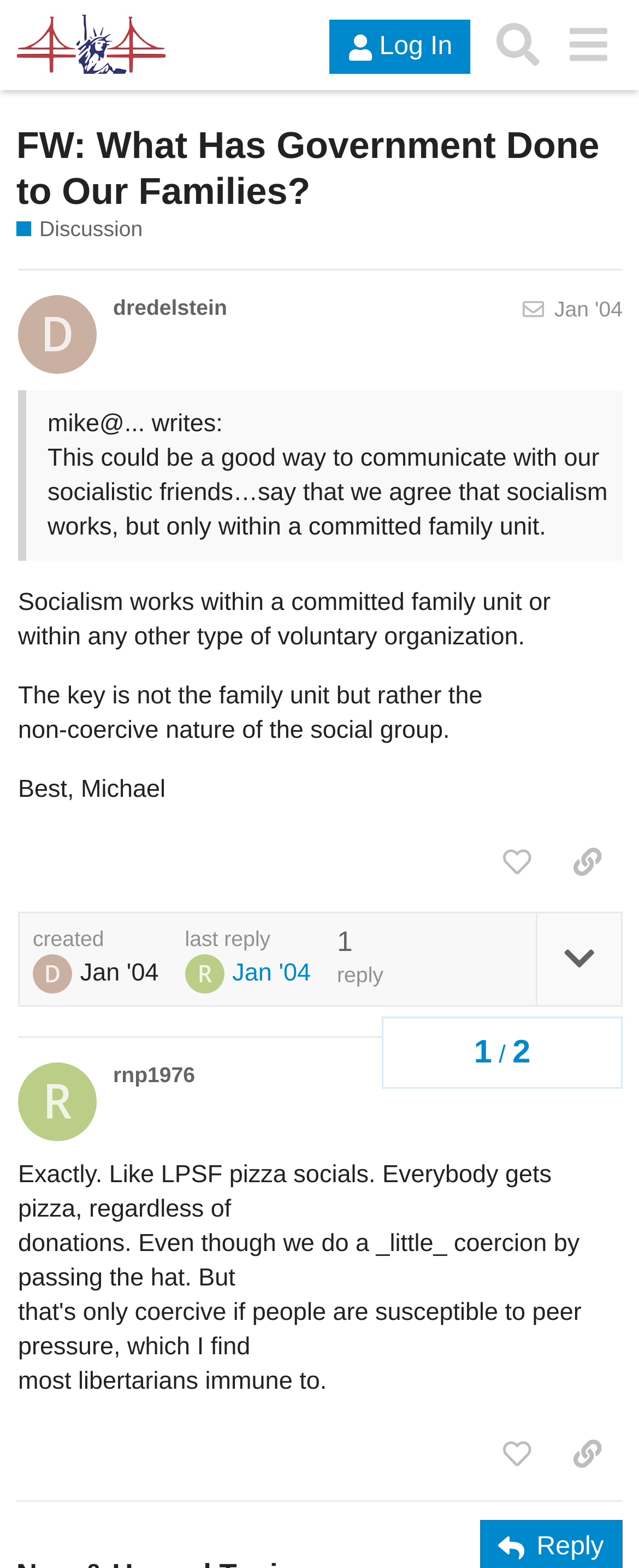Locate the bounding box coordinates of the element you need to click to accomplish the task described by this instruction: "Log in to the website".

[0.516, 0.013, 0.736, 0.048]